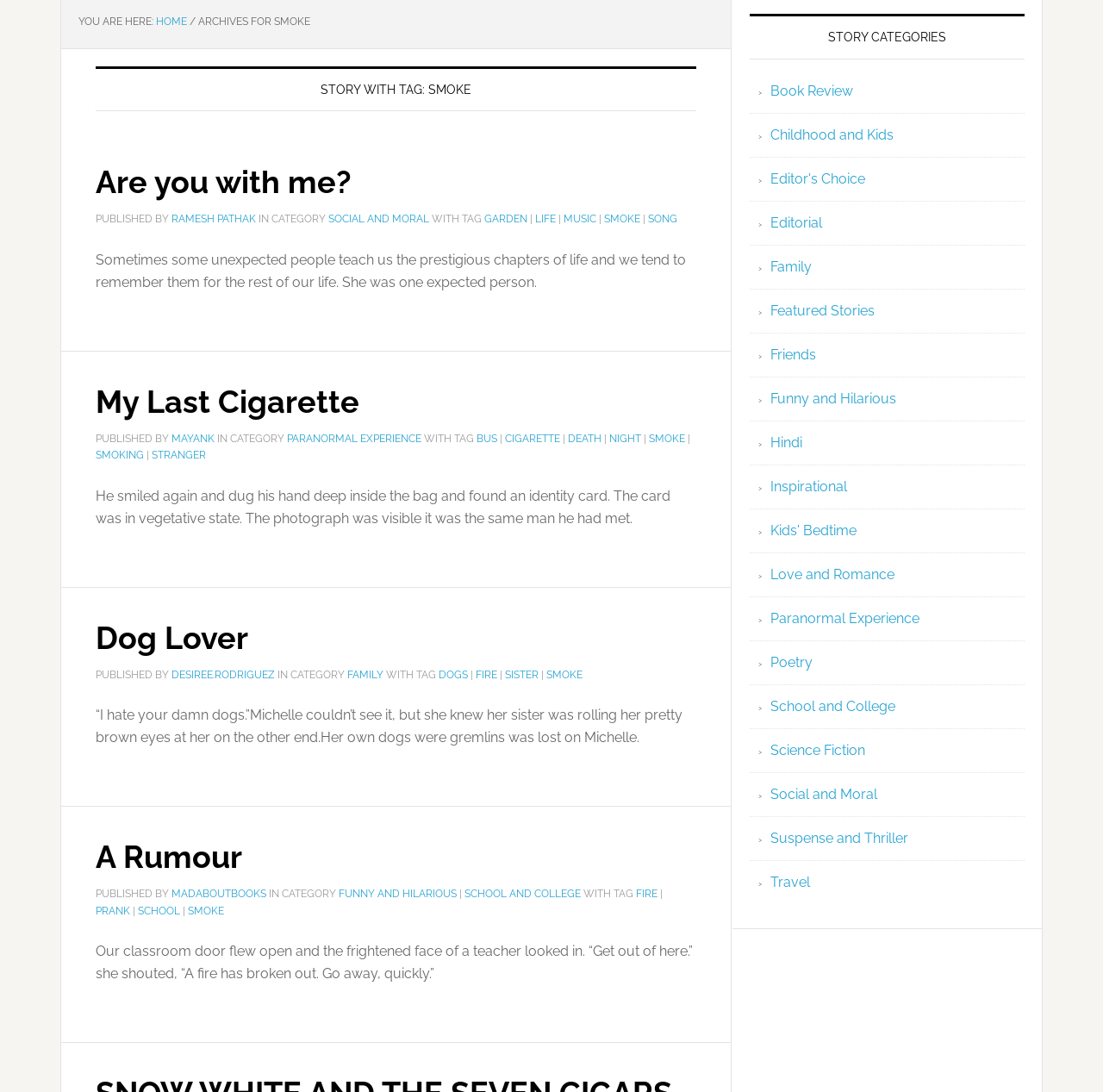Identify the bounding box of the UI element that matches this description: "sister".

[0.458, 0.612, 0.488, 0.623]